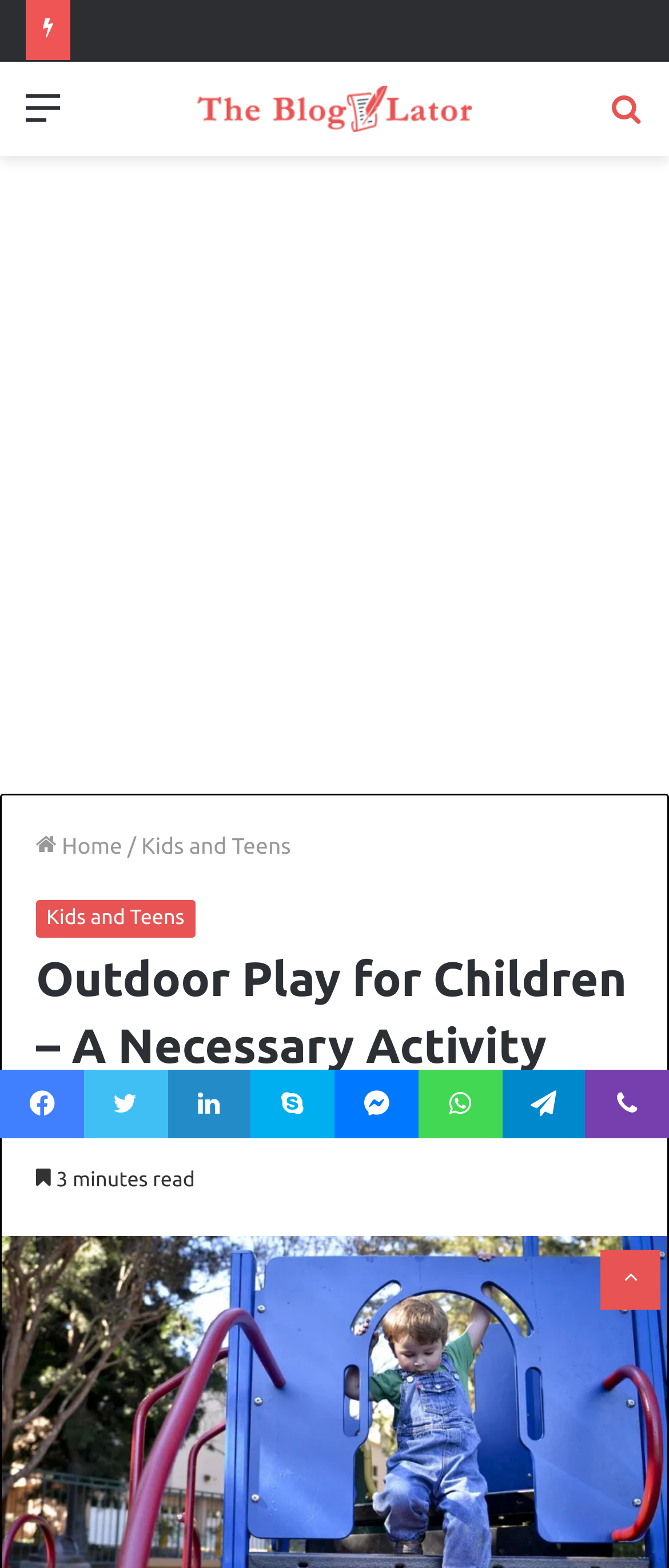Provide the bounding box coordinates, formatted as (top-left x, top-left y, bottom-right x, bottom-right y), with all values being floating point numbers between 0 and 1. Identify the bounding box of the UI element that matches the description: title="The Blogulator"

[0.295, 0.055, 0.705, 0.084]